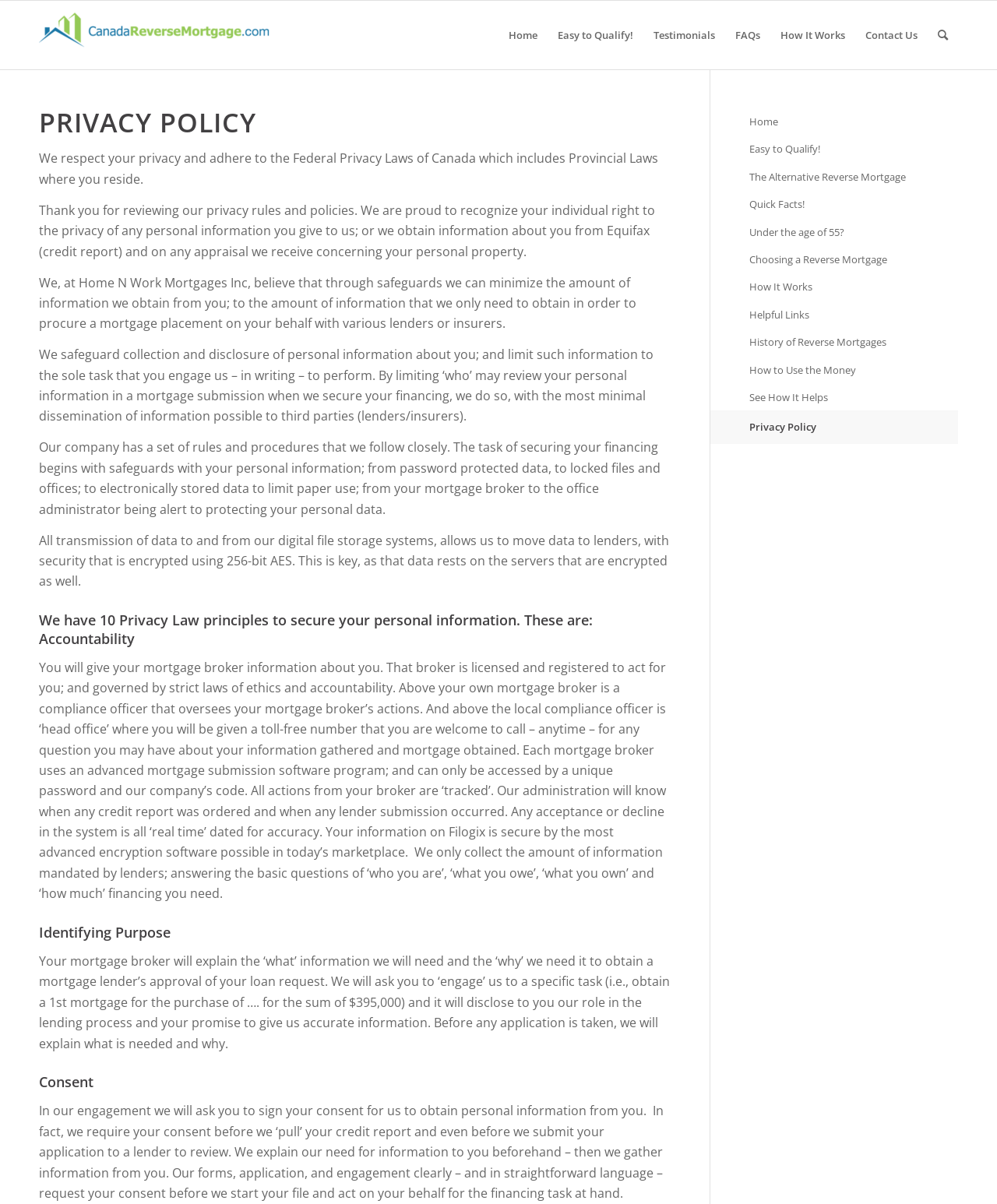Given the element description "alt="Canada Reverse Mortgage"" in the screenshot, predict the bounding box coordinates of that UI element.

[0.039, 0.001, 0.273, 0.058]